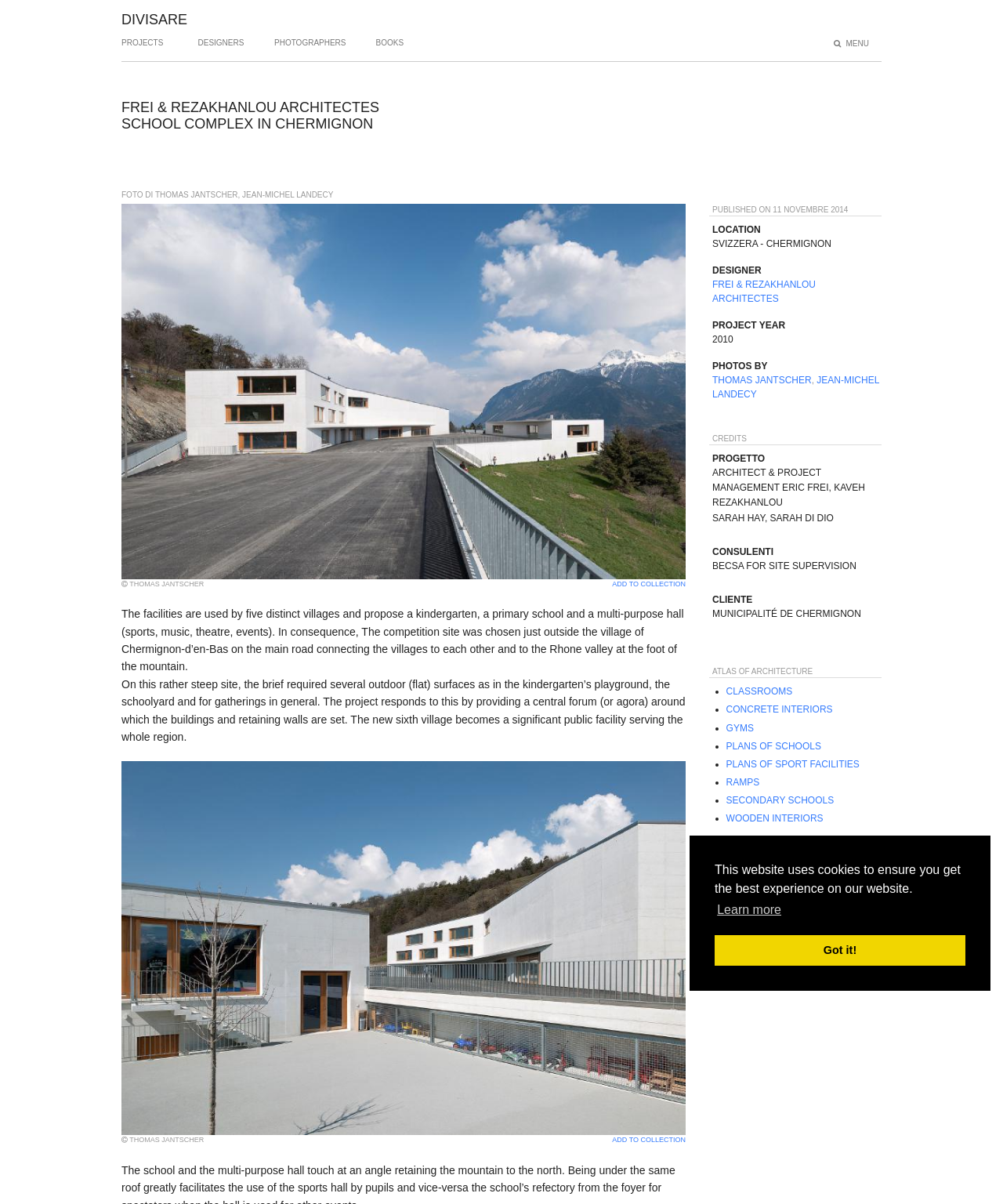Using the given element description, provide the bounding box coordinates (top-left x, top-left y, bottom-right x, bottom-right y) for the corresponding UI element in the screenshot: Go to Advanced Search

[0.82, 0.08, 0.878, 0.102]